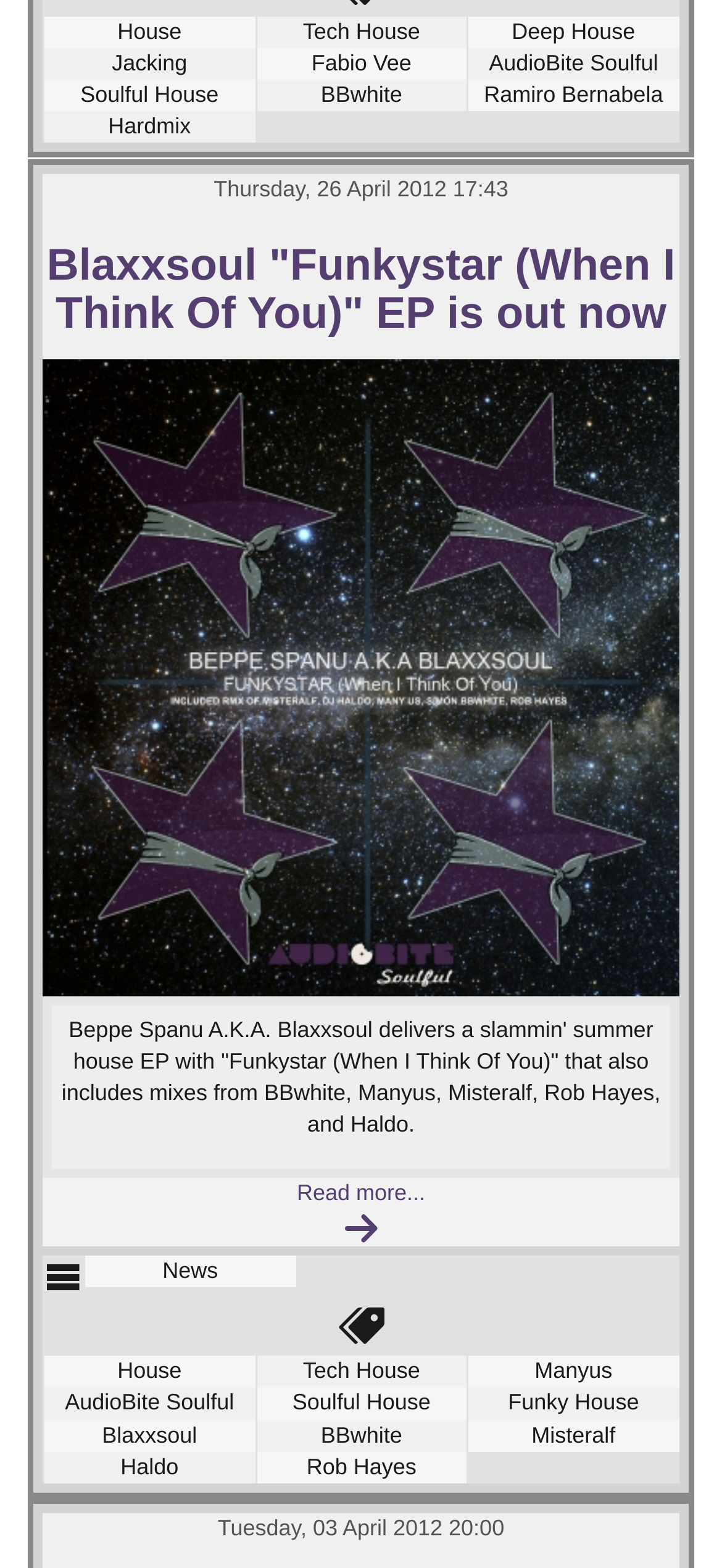Determine the bounding box coordinates for the area that should be clicked to carry out the following instruction: "Check out the 'Soulful House' link".

[0.405, 0.886, 0.596, 0.903]